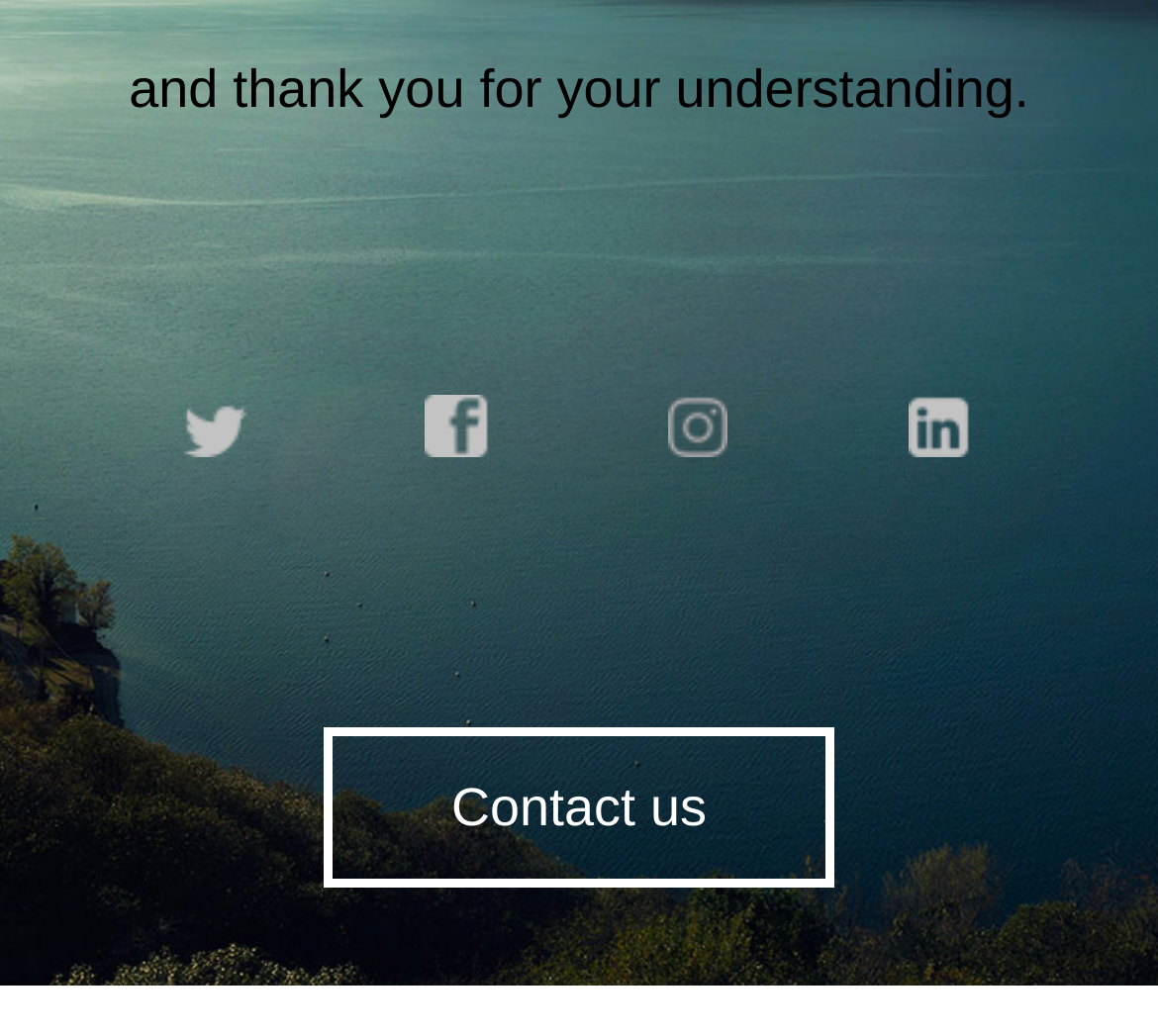Using the provided element description, identify the bounding box coordinates as (top-left x, top-left y, bottom-right x, bottom-right y). Ensure all values are between 0 and 1. Description: twitter

[0.158, 0.381, 0.215, 0.444]